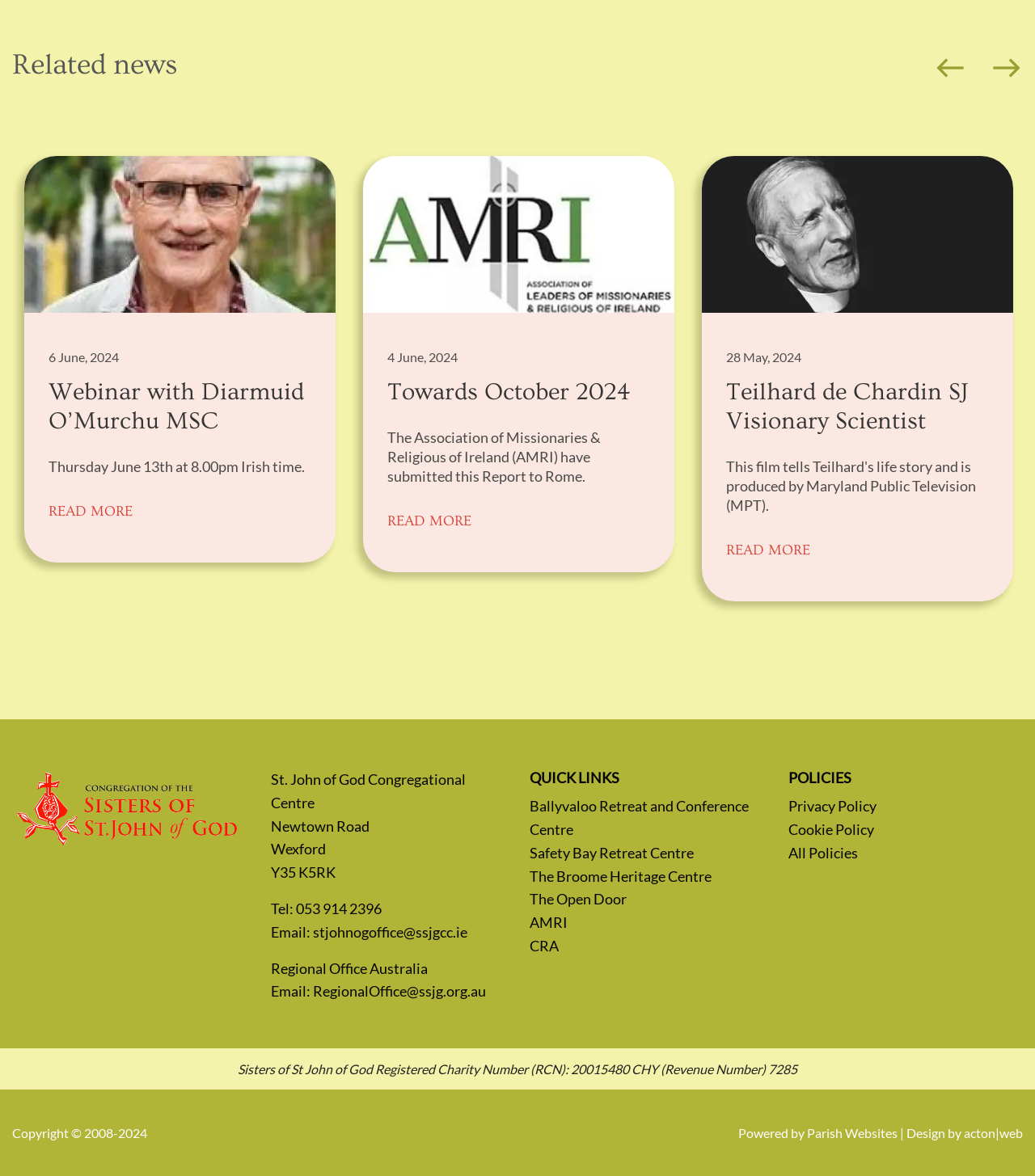Identify the bounding box coordinates of the area you need to click to perform the following instruction: "View the Privacy Policy".

[0.762, 0.678, 0.847, 0.693]